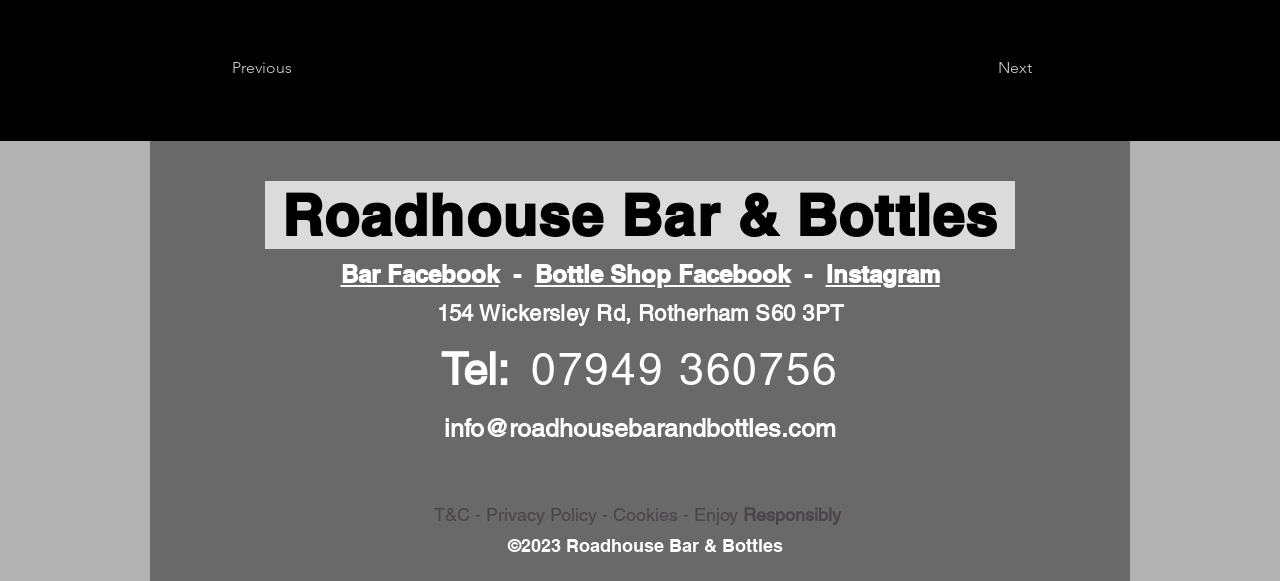Specify the bounding box coordinates of the area that needs to be clicked to achieve the following instruction: "Click the Previous button".

[0.181, 0.083, 0.284, 0.152]